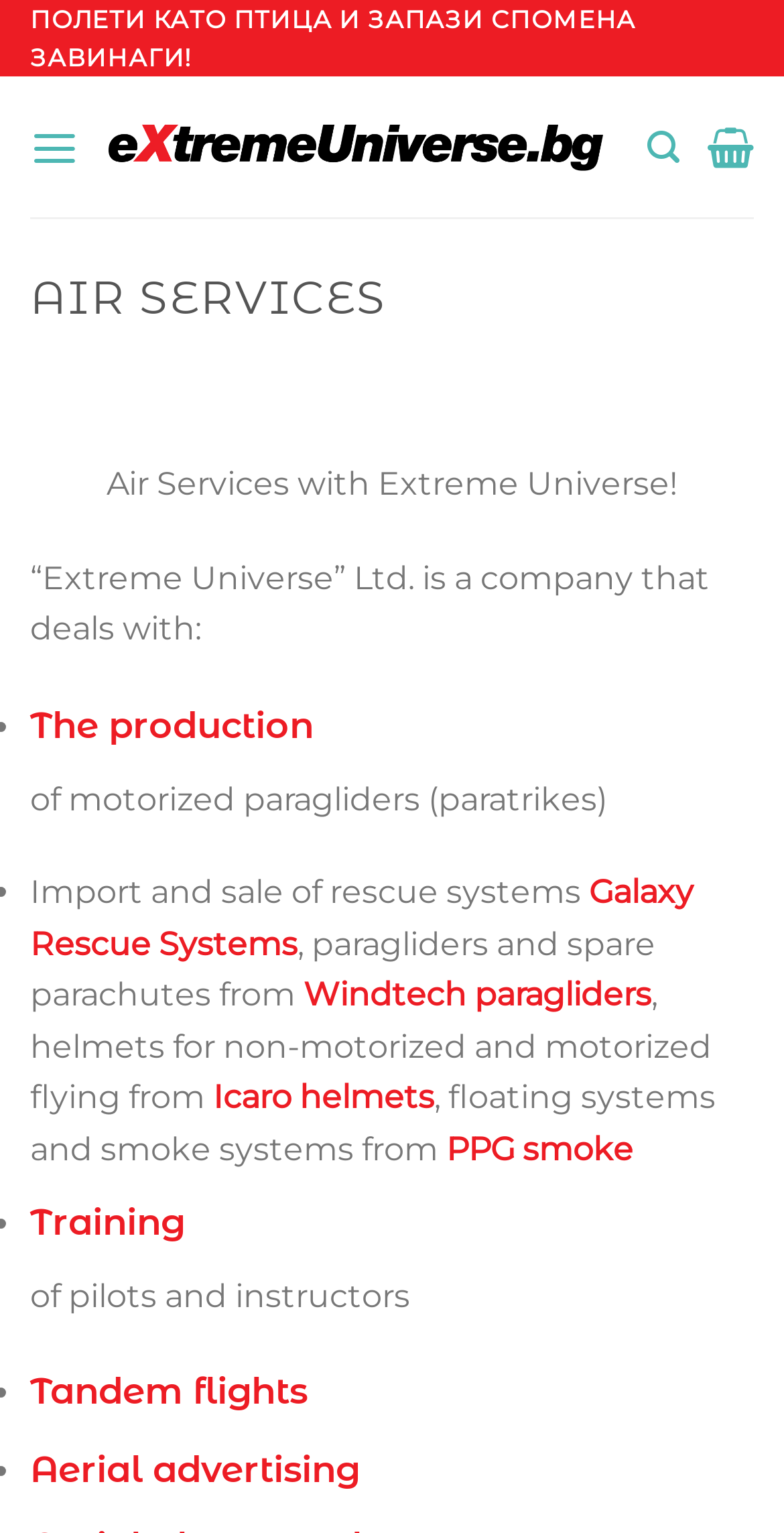Please reply to the following question using a single word or phrase: 
What type of products are imported and sold by the company?

Rescue systems, paragliders, and spare parachutes